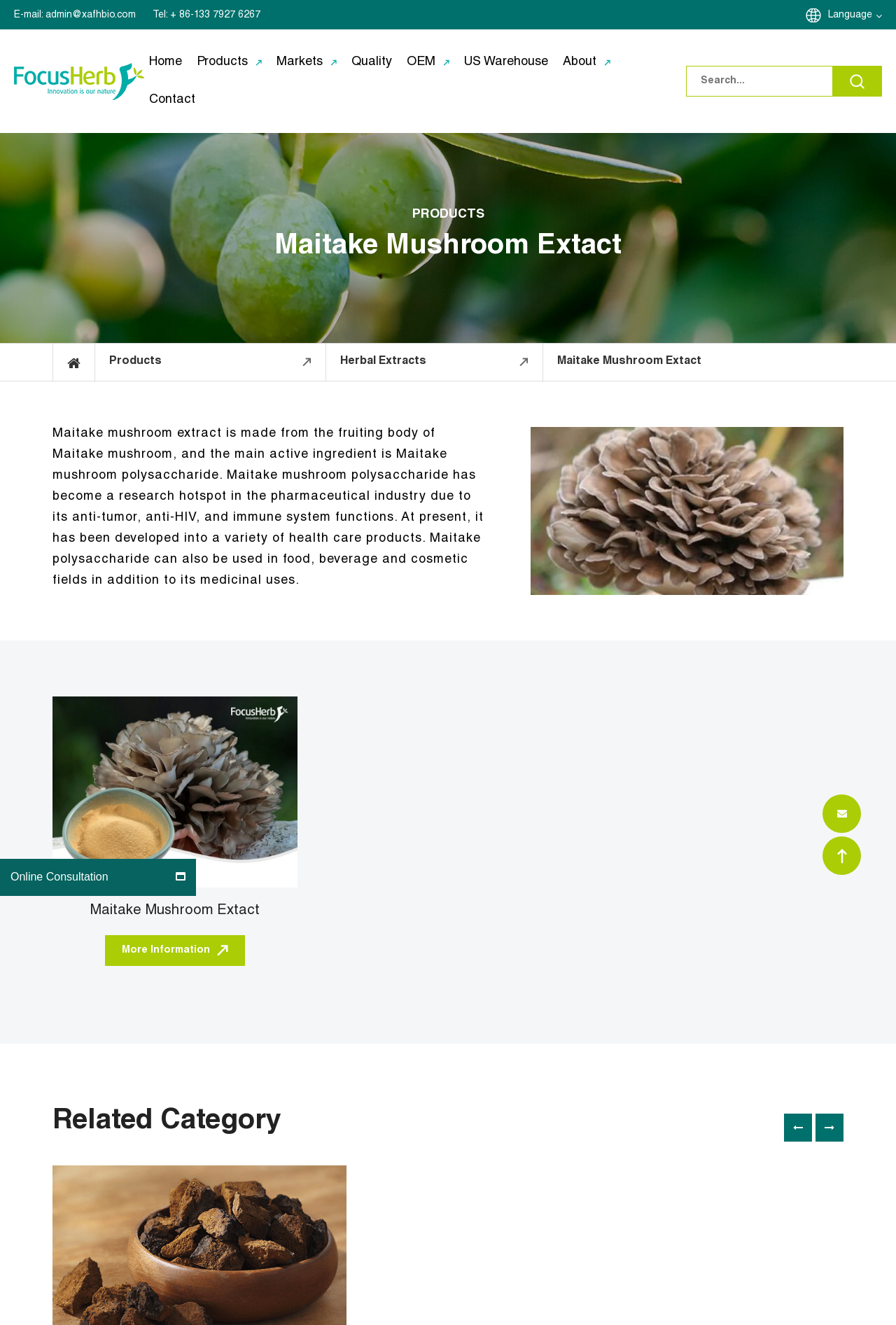Respond with a single word or phrase:
What is the function of the button with a search icon?

To submit the search query